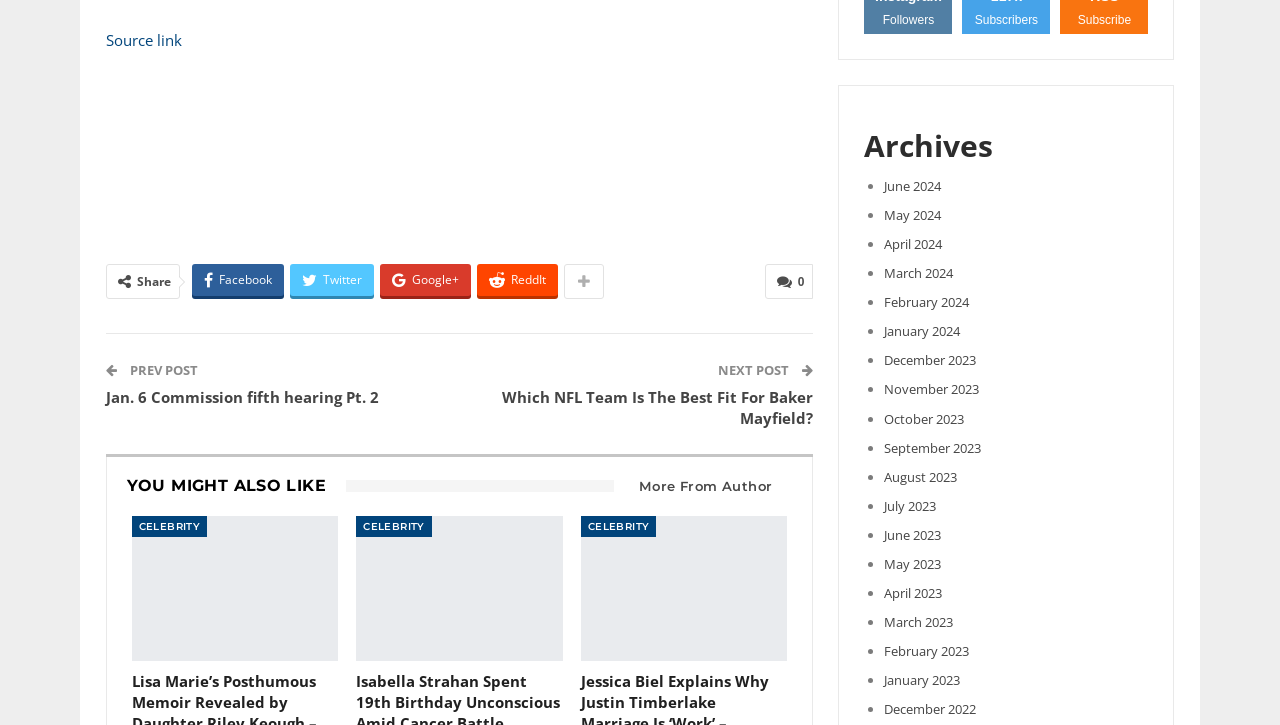Answer the following inquiry with a single word or phrase:
What is the purpose of the 'PREV POST' and 'NEXT POST' buttons?

To navigate posts